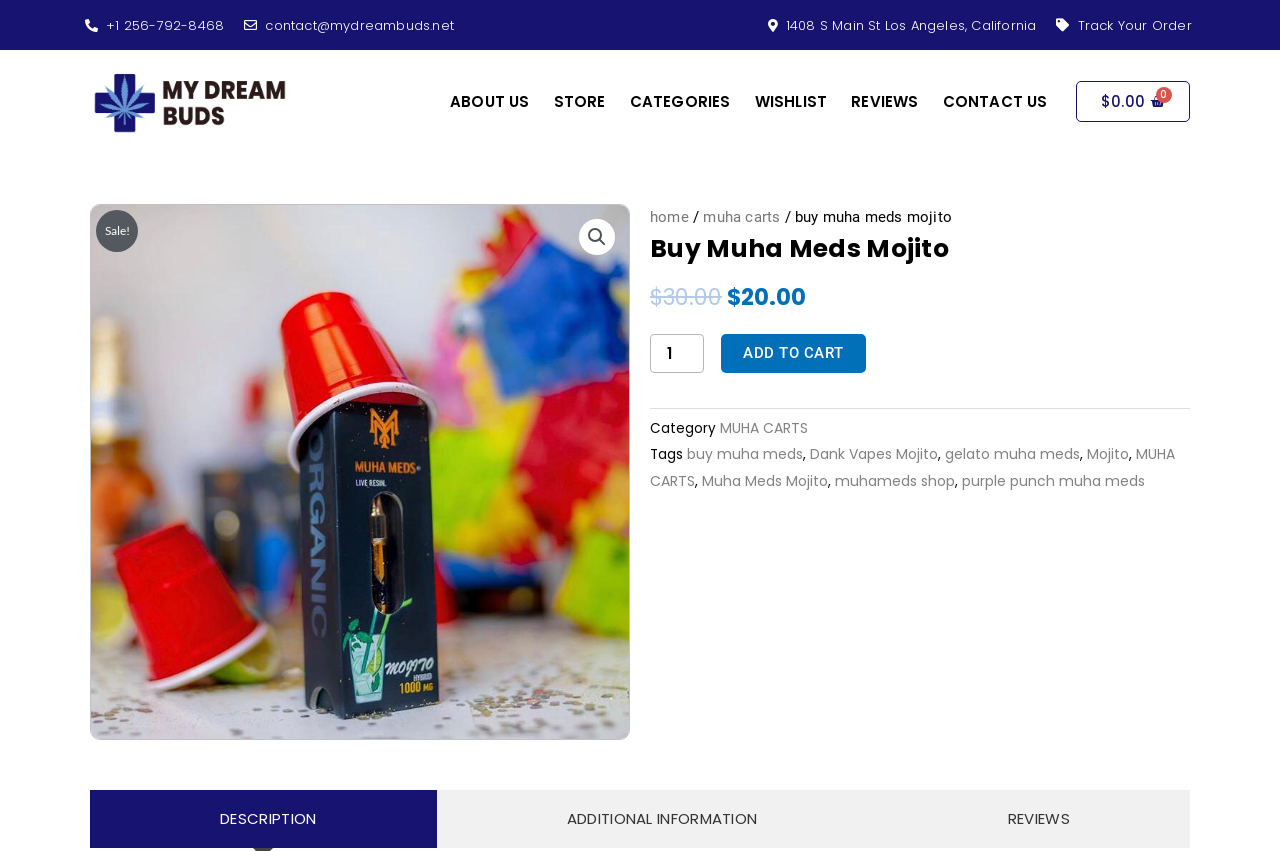What is the phone number to contact?
Use the information from the image to give a detailed answer to the question.

I found the phone number by looking at the top navigation bar, where I saw a link with the text '+1 256-792-8468'.